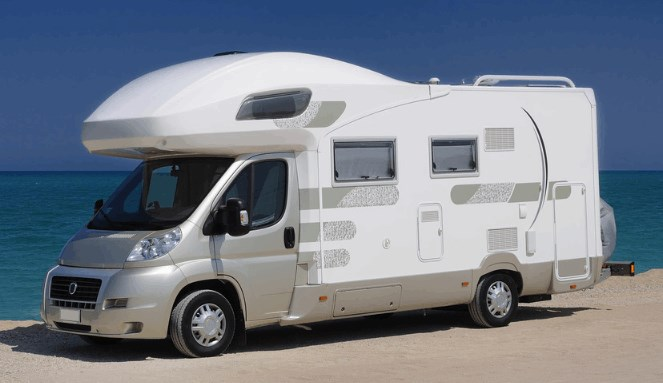Offer an in-depth caption that covers the entire scene depicted in the image.

The image showcases a modern campervan parked on a picturesque beach, with the tranquil blue ocean stretching into the horizon. The camper features a sleek, aerodynamic design characterized by a smooth, white exterior and subtle gray accents, providing both style and functionality. Its rounded roof adds to the aesthetic appeal while maximizing interior space. Large windows allow ample natural light inside, creating an inviting atmosphere. This vehicle exemplifies the perfect blend of comfort and mobility, serving as a convenient retreat for outdoor enthusiasts seeking to escape into nature while enjoying the comforts of home. This visual complements discussions around the best air fresheners for campers, enhancing the camping experience by ensuring a refreshing and pleasant environment.